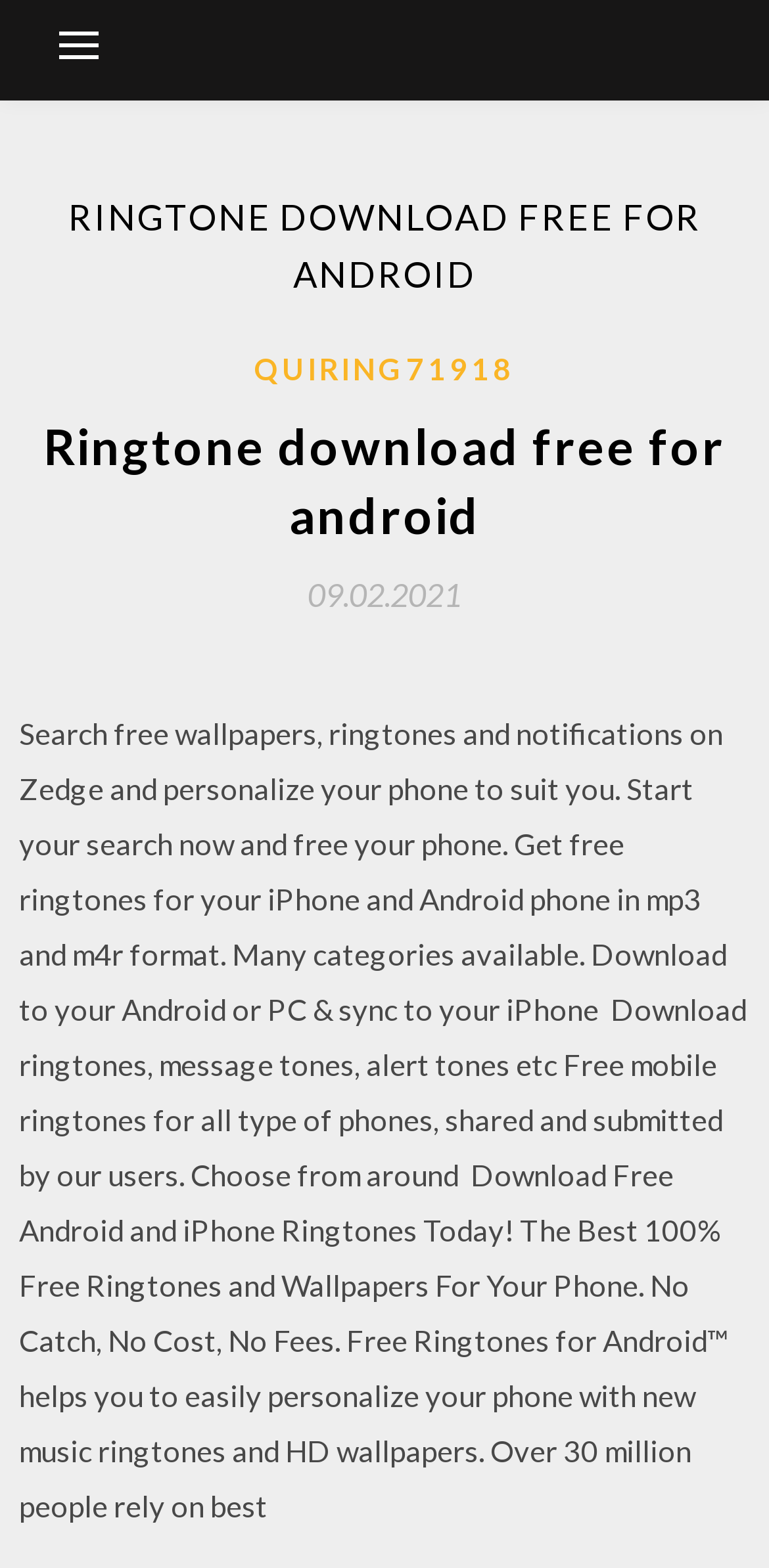What is the purpose of this website?
Please provide a single word or phrase as your answer based on the screenshot.

Download ringtones